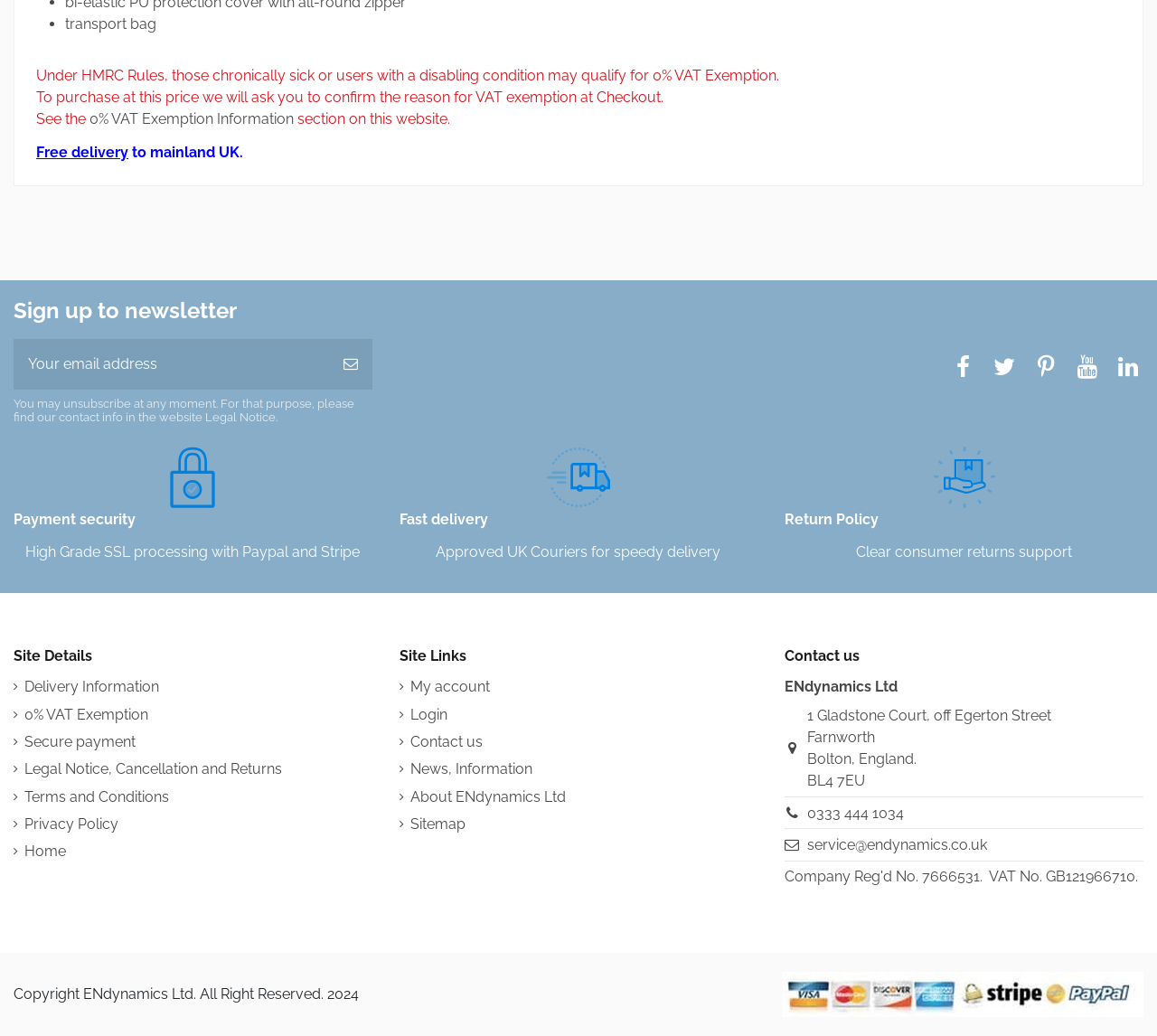Please identify the bounding box coordinates of the region to click in order to complete the given instruction: "Subscribe to the newsletter". The coordinates should be four float numbers between 0 and 1, i.e., [left, top, right, bottom].

[0.012, 0.327, 0.284, 0.376]